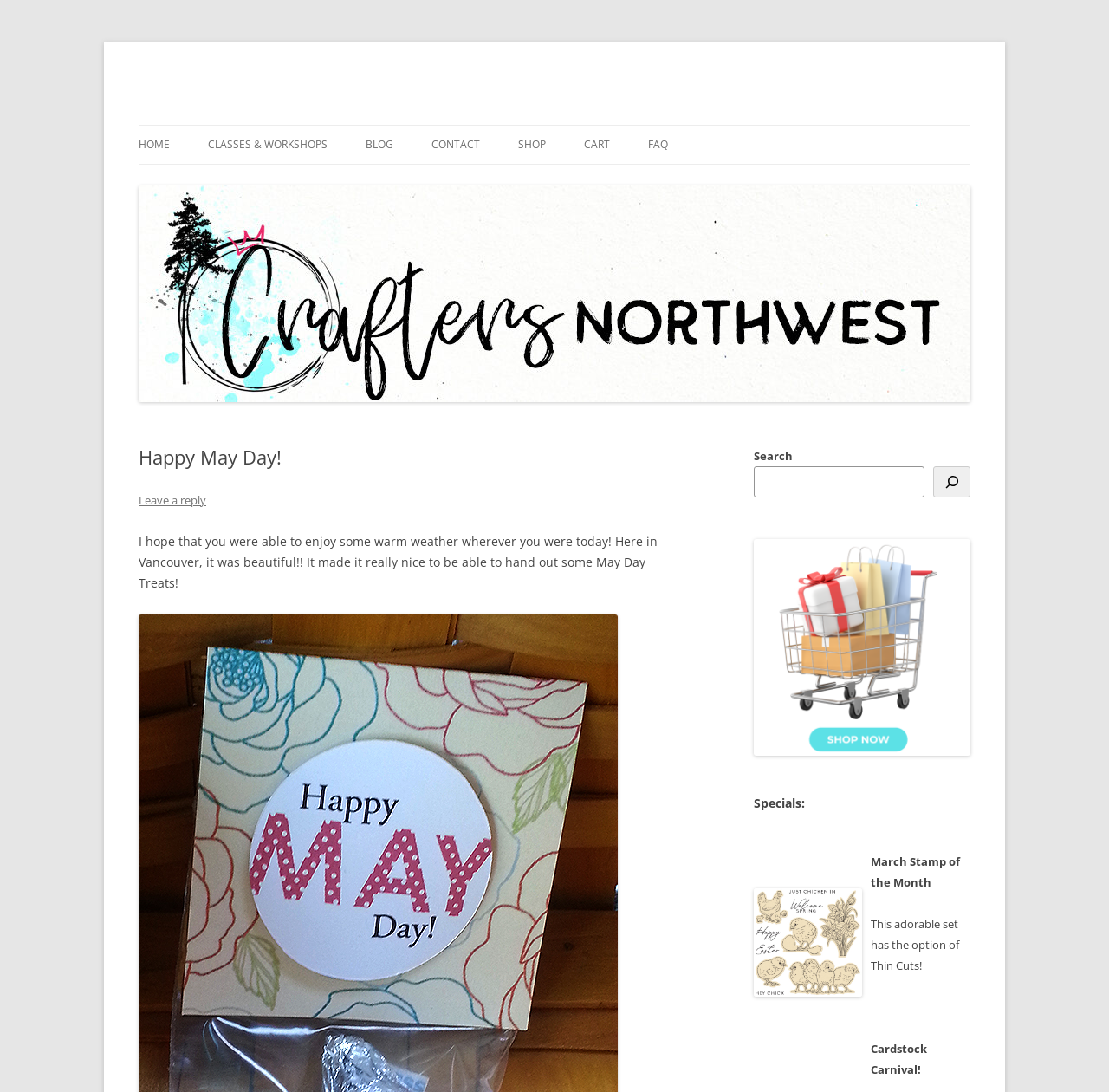What type of content is featured below the main post?
Give a single word or phrase answer based on the content of the image.

Specials and promotions